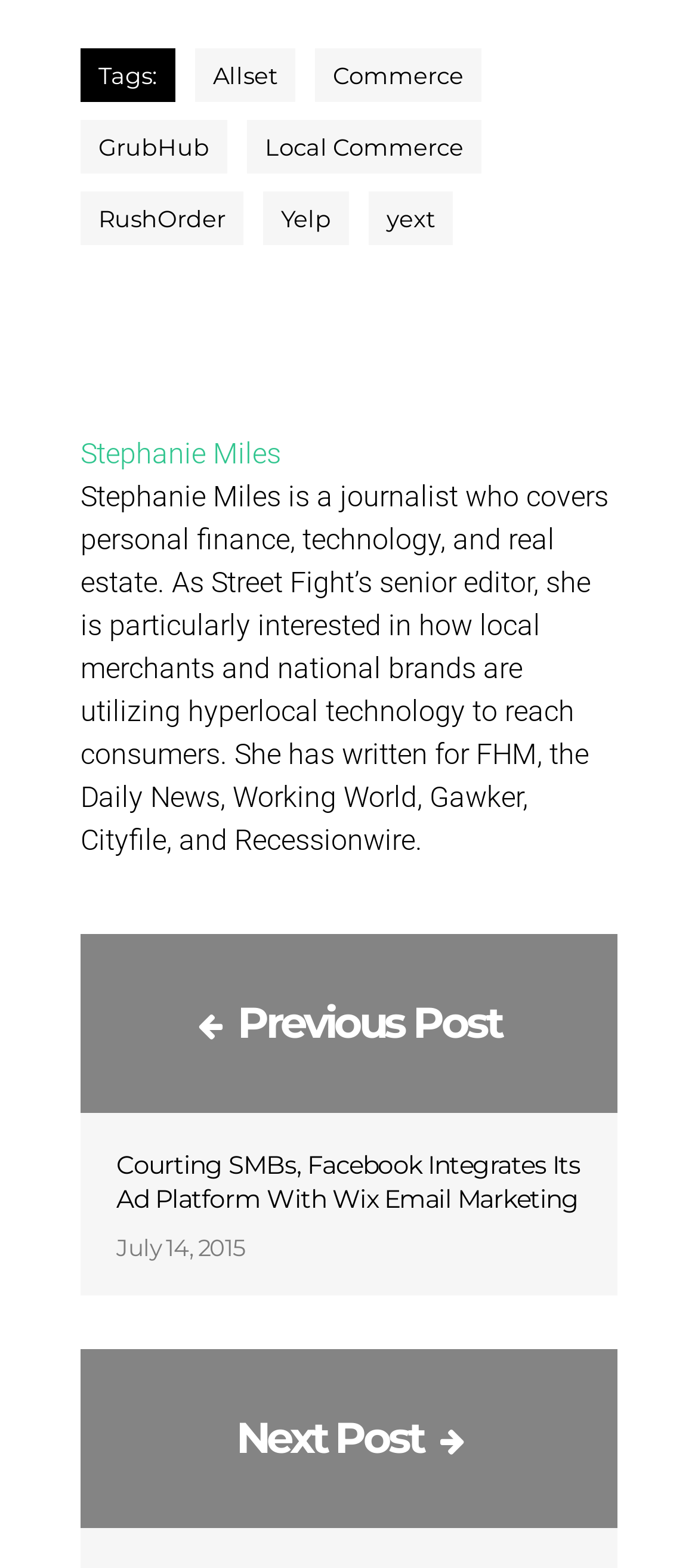What is the profession of Stephanie Miles?
Please interpret the details in the image and answer the question thoroughly.

I read the description of Stephanie Miles, which states that she is a journalist who covers personal finance, technology, and real estate.